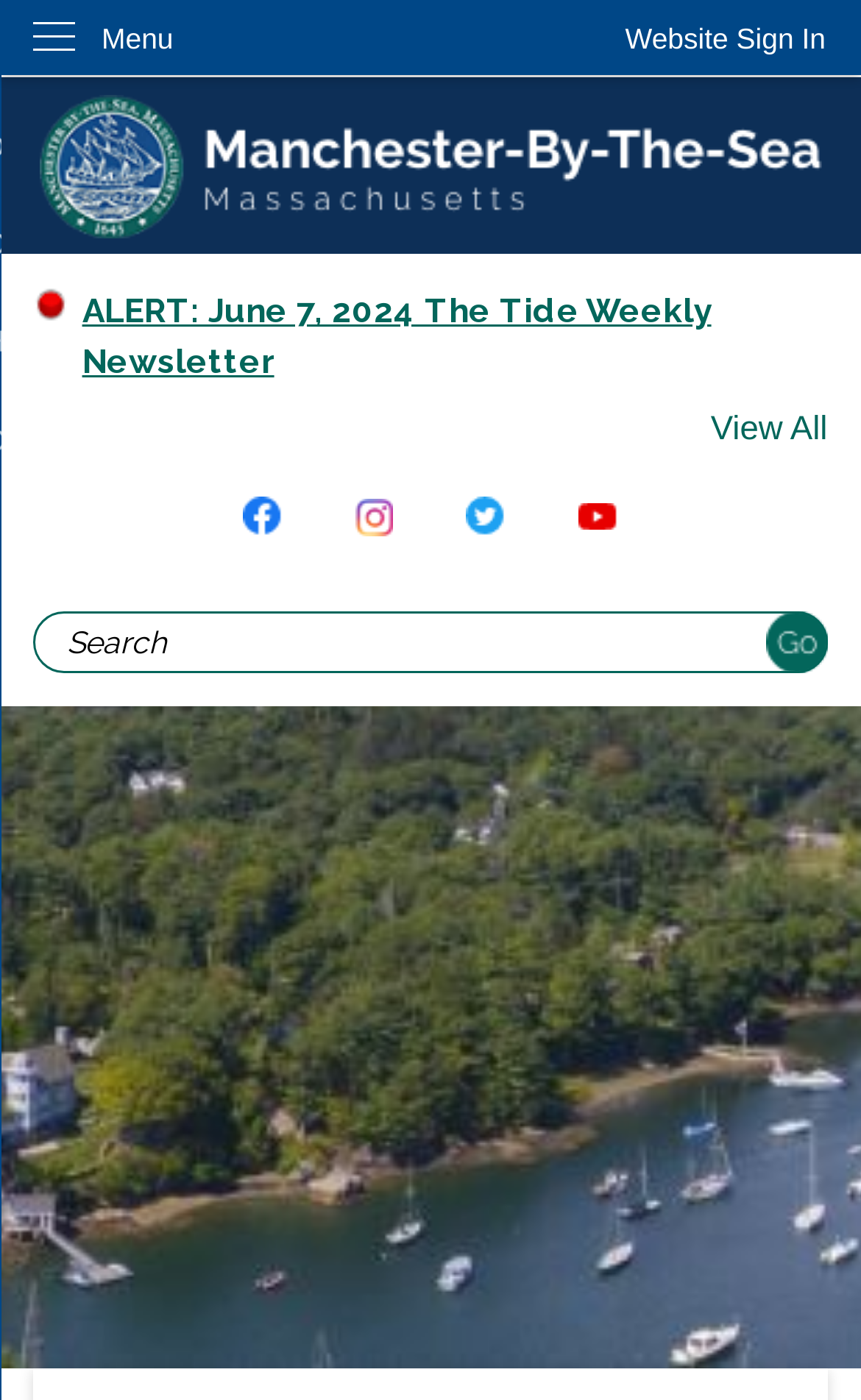Identify the bounding box coordinates of the area that should be clicked in order to complete the given instruction: "Read the Tide Weekly Newsletter". The bounding box coordinates should be four float numbers between 0 and 1, i.e., [left, top, right, bottom].

[0.039, 0.206, 0.961, 0.277]